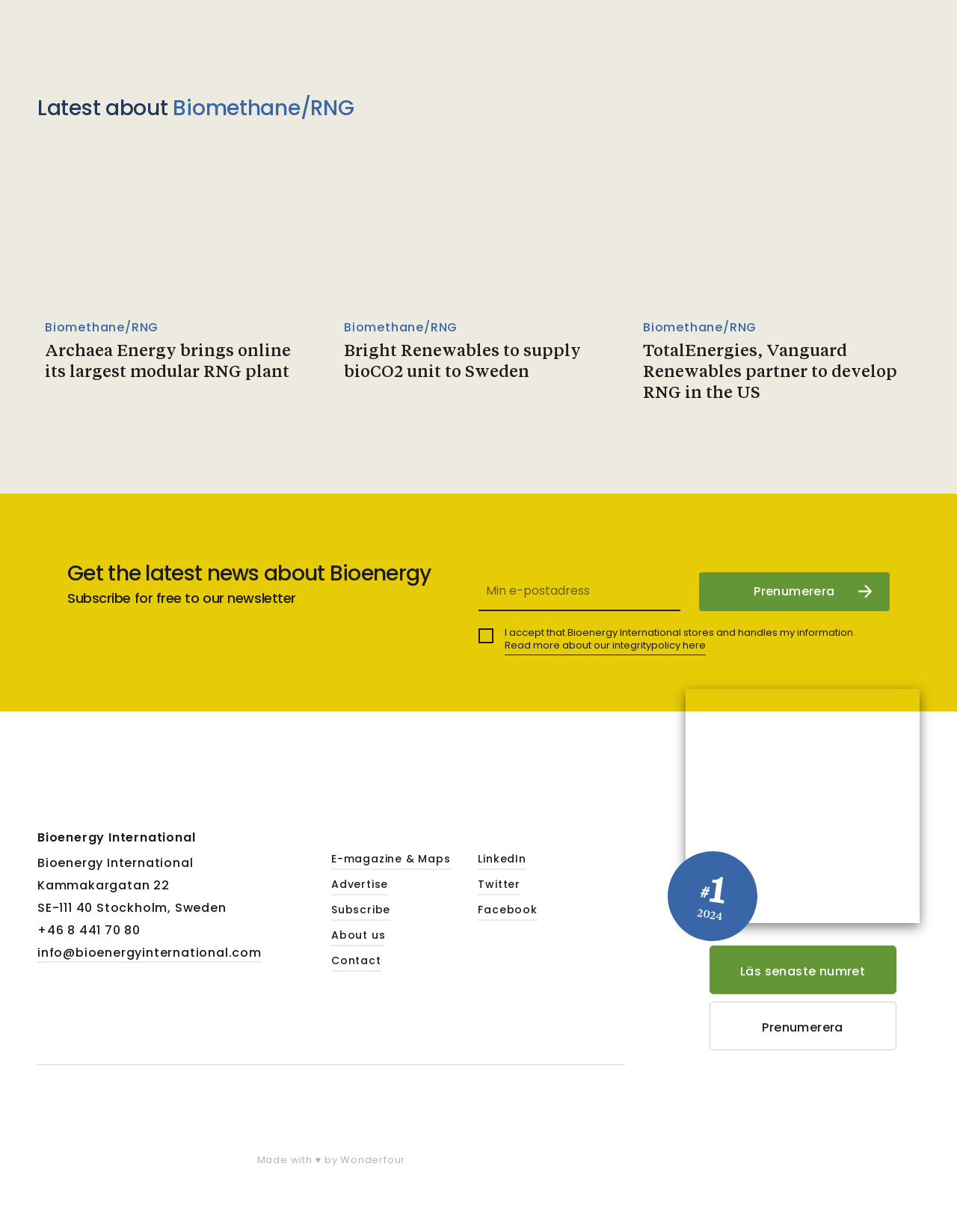What is the topic of the latest news?
Please give a detailed and elaborate answer to the question.

The topic of the latest news can be determined by looking at the heading 'Latest about Biomethane/RNG' at the top of the webpage, which suggests that the latest news is related to Biomethane/RNG.